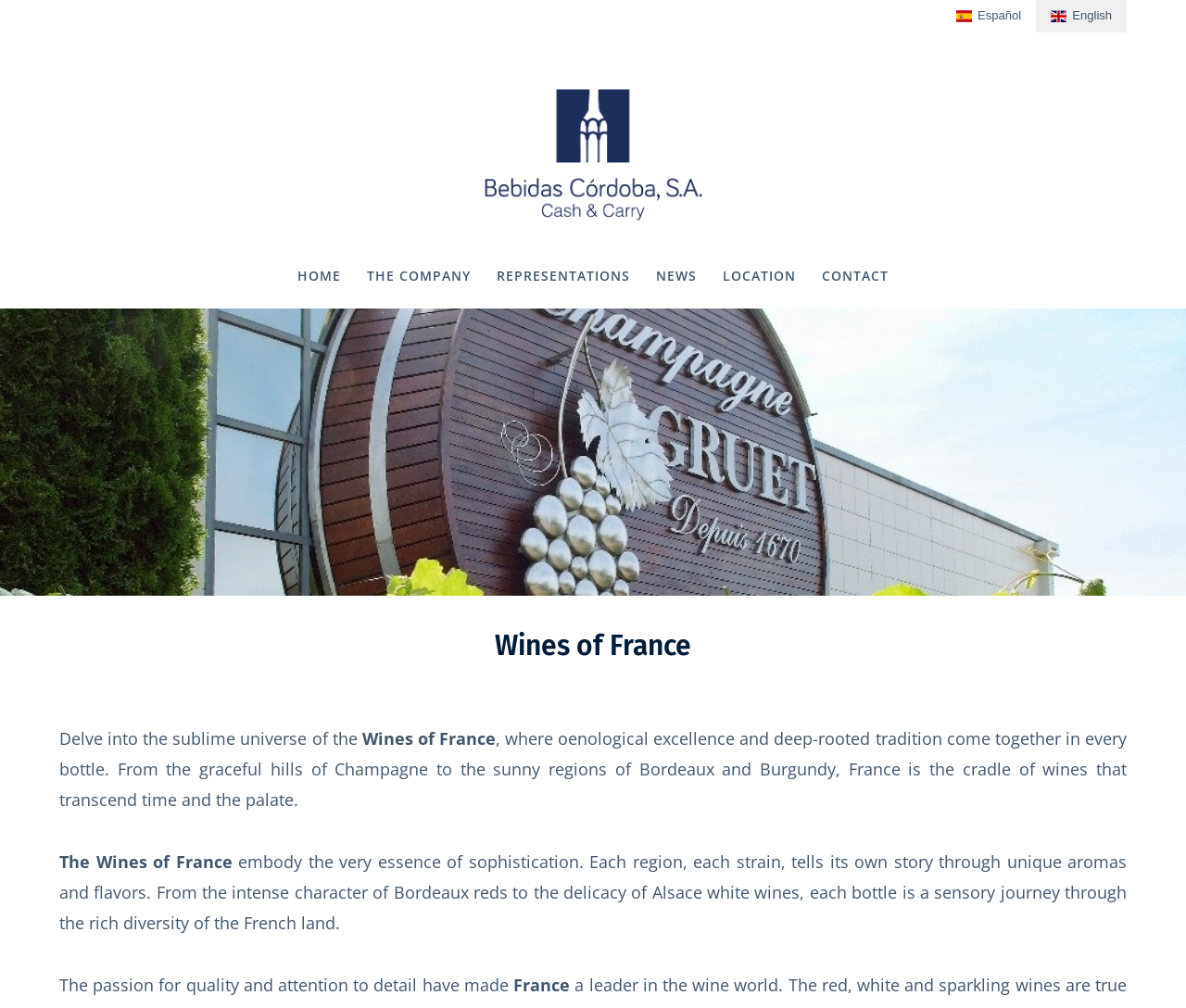Locate the bounding box coordinates for the element described below: "alt="Bebidas Córdoba, S.A."". The coordinates must be four float values between 0 and 1, formatted as [left, top, right, bottom].

[0.05, 0.06, 0.95, 0.244]